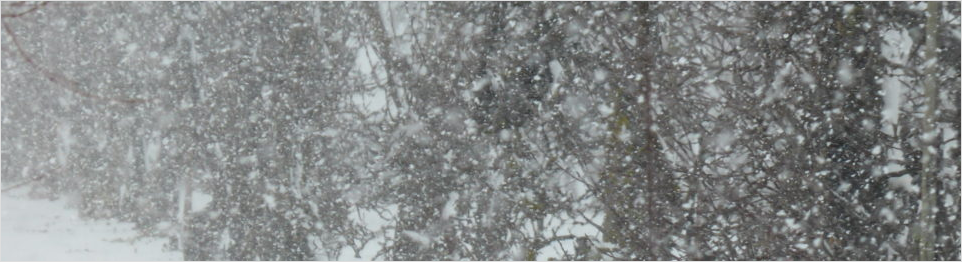What is the ambiance of the scene?
Provide a fully detailed and comprehensive answer to the question.

The caption describes the ambiance as tranquil, evoking a sense of stillness and quiet beauty of nature during the colder months. This suggests that the atmosphere is peaceful and calm.